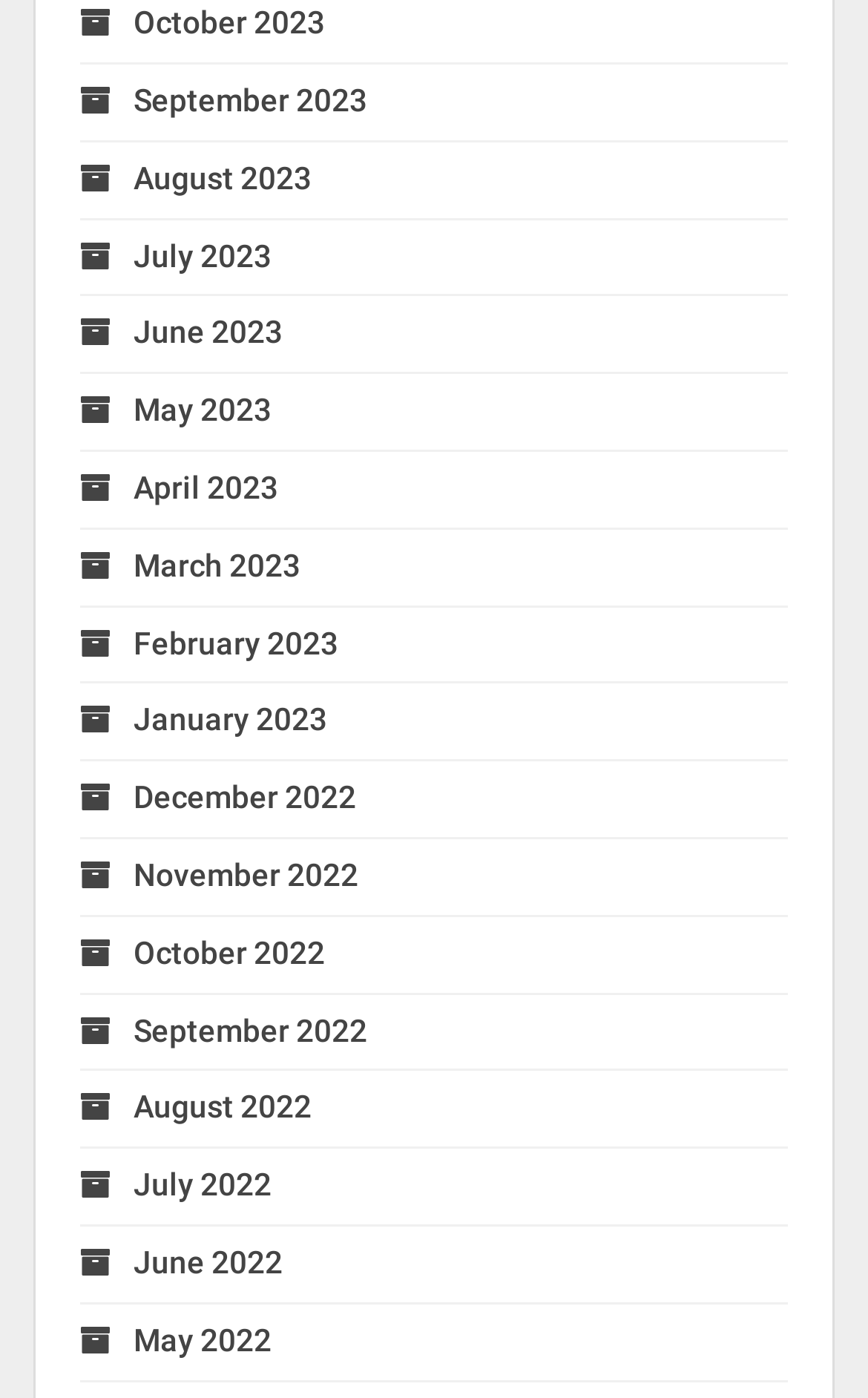Locate the bounding box coordinates of the clickable region necessary to complete the following instruction: "view June 2022". Provide the coordinates in the format of four float numbers between 0 and 1, i.e., [left, top, right, bottom].

[0.092, 0.89, 0.326, 0.916]